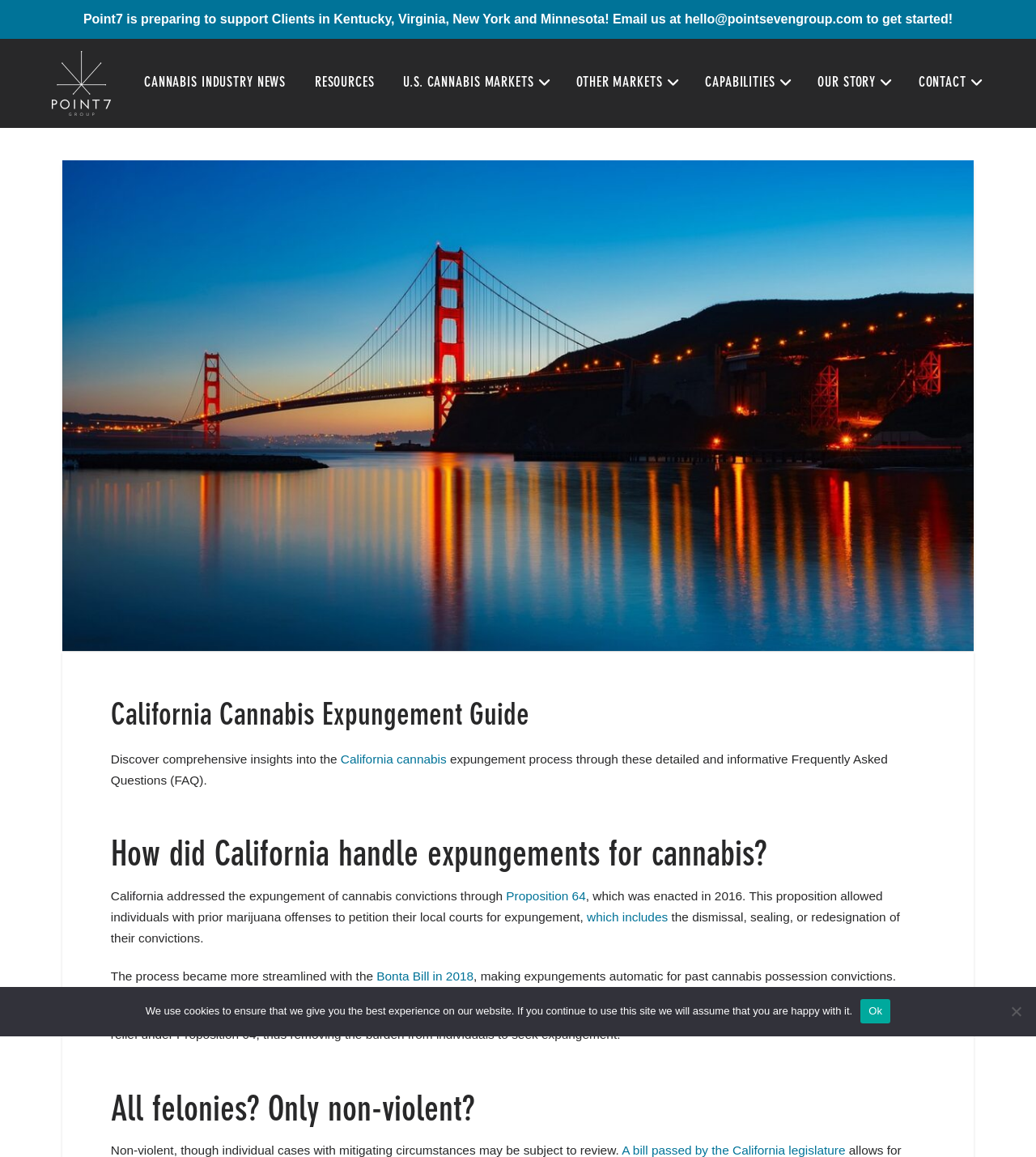Can you identify the bounding box coordinates of the clickable region needed to carry out this instruction: 'Click on the 'cannabis consulting' link'? The coordinates should be four float numbers within the range of 0 to 1, stated as [left, top, right, bottom].

[0.05, 0.044, 0.107, 0.1]